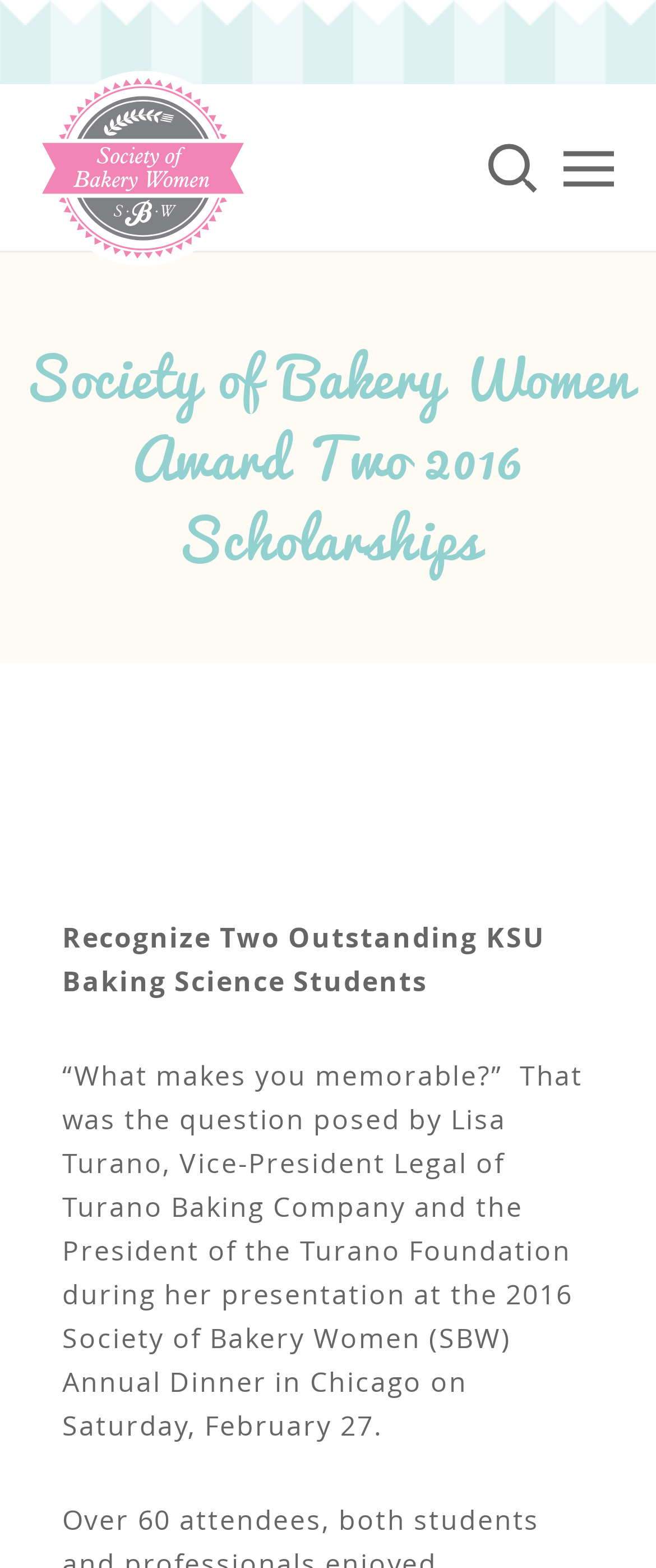Provide a short, one-word or phrase answer to the question below:
Who presented at the 2016 Society of Bakery Women Annual Dinner?

Lisa Turano